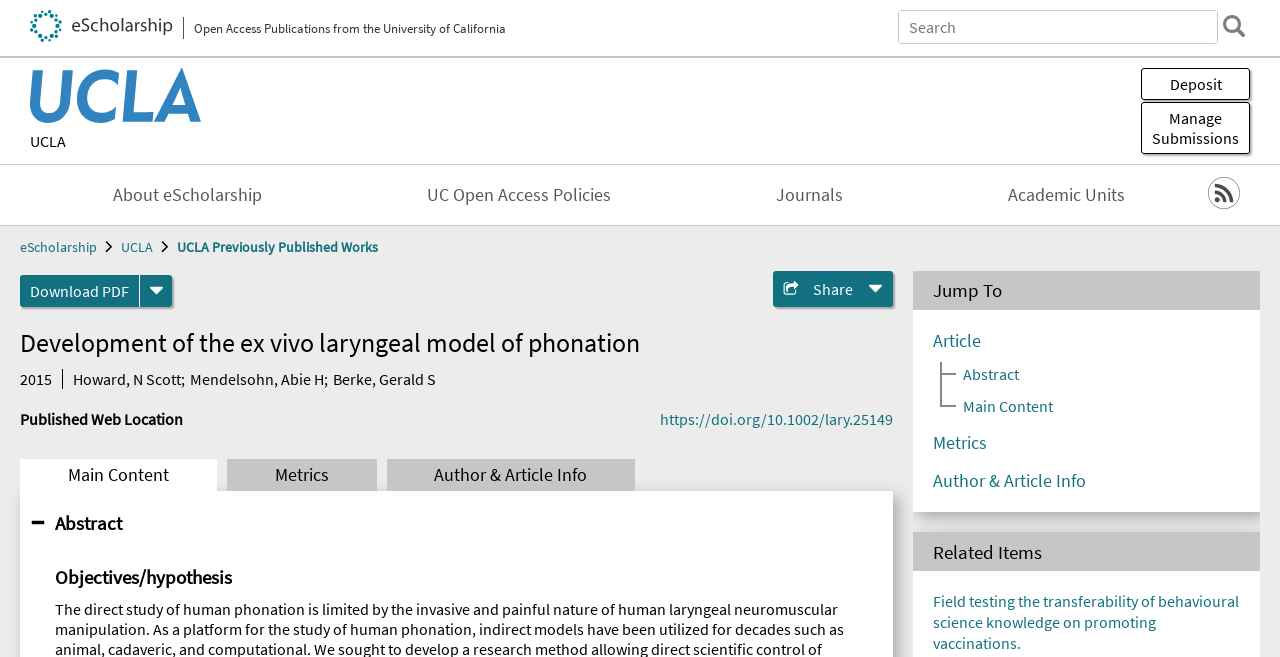Specify the bounding box coordinates of the area that needs to be clicked to achieve the following instruction: "Download the PDF".

[0.016, 0.418, 0.109, 0.467]